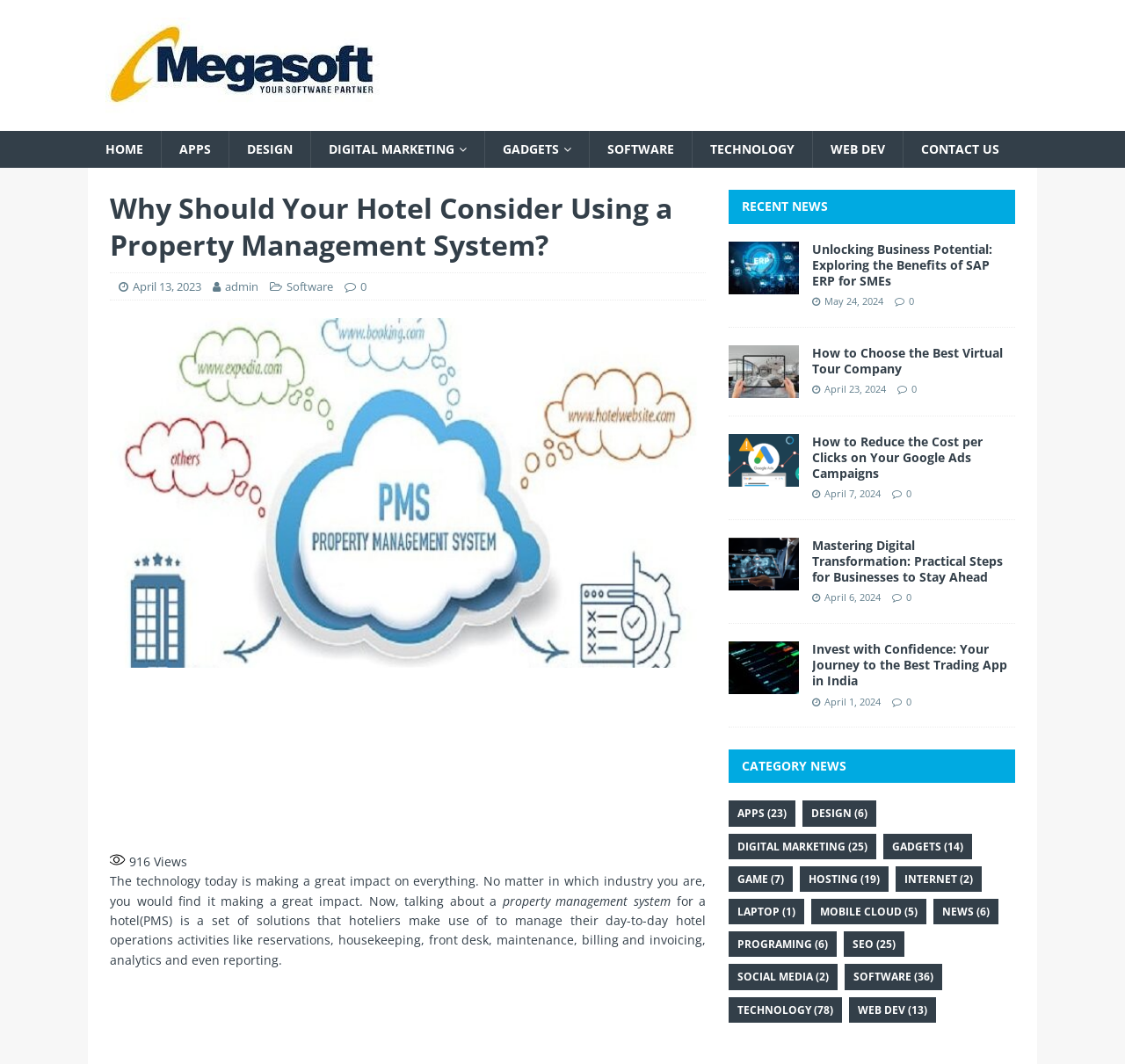Locate the coordinates of the bounding box for the clickable region that fulfills this instruction: "Explore the 'APPS' category".

[0.647, 0.753, 0.707, 0.777]